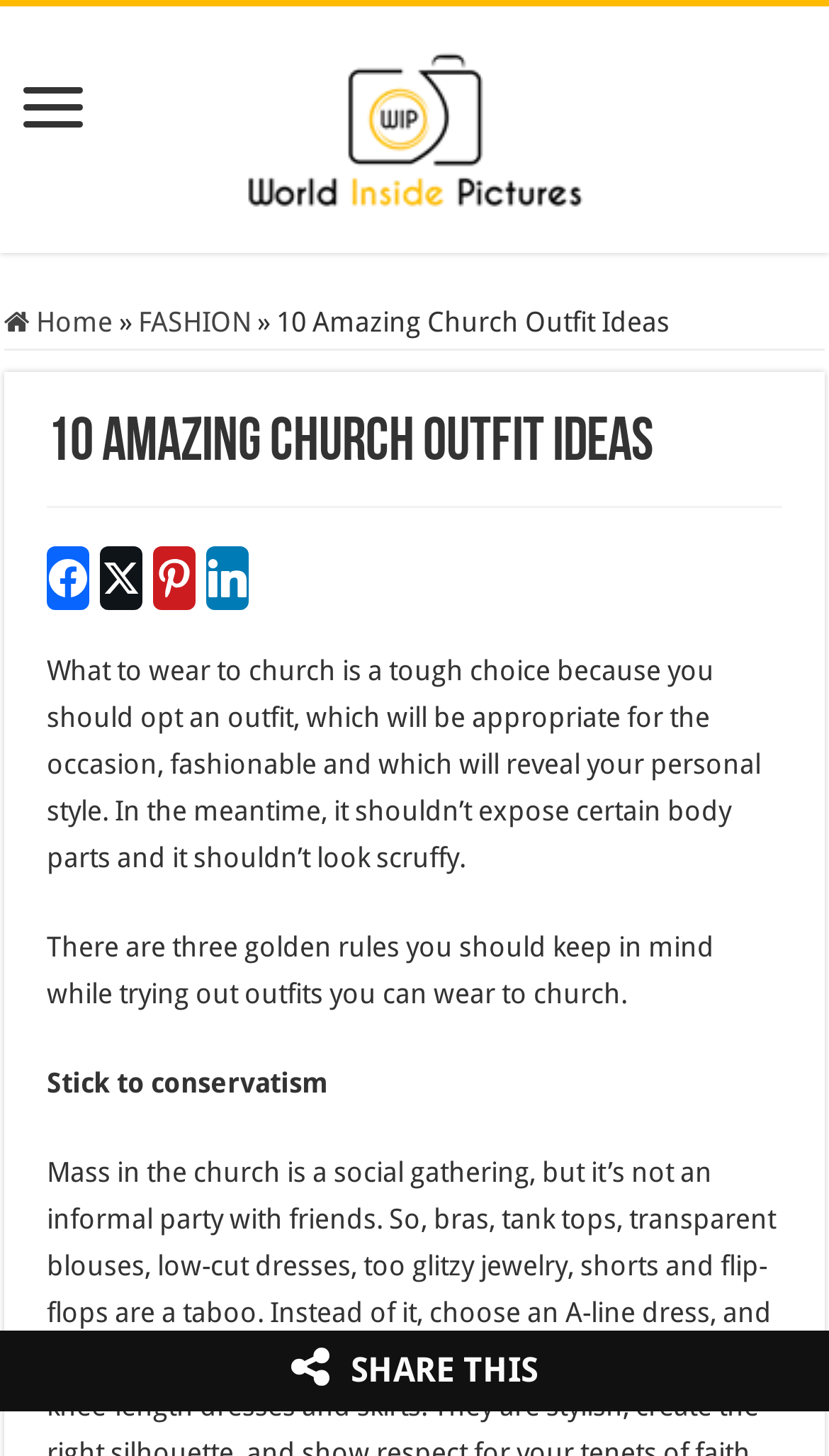Locate the bounding box of the UI element described in the following text: "Share this".

[0.0, 0.914, 1.0, 0.969]